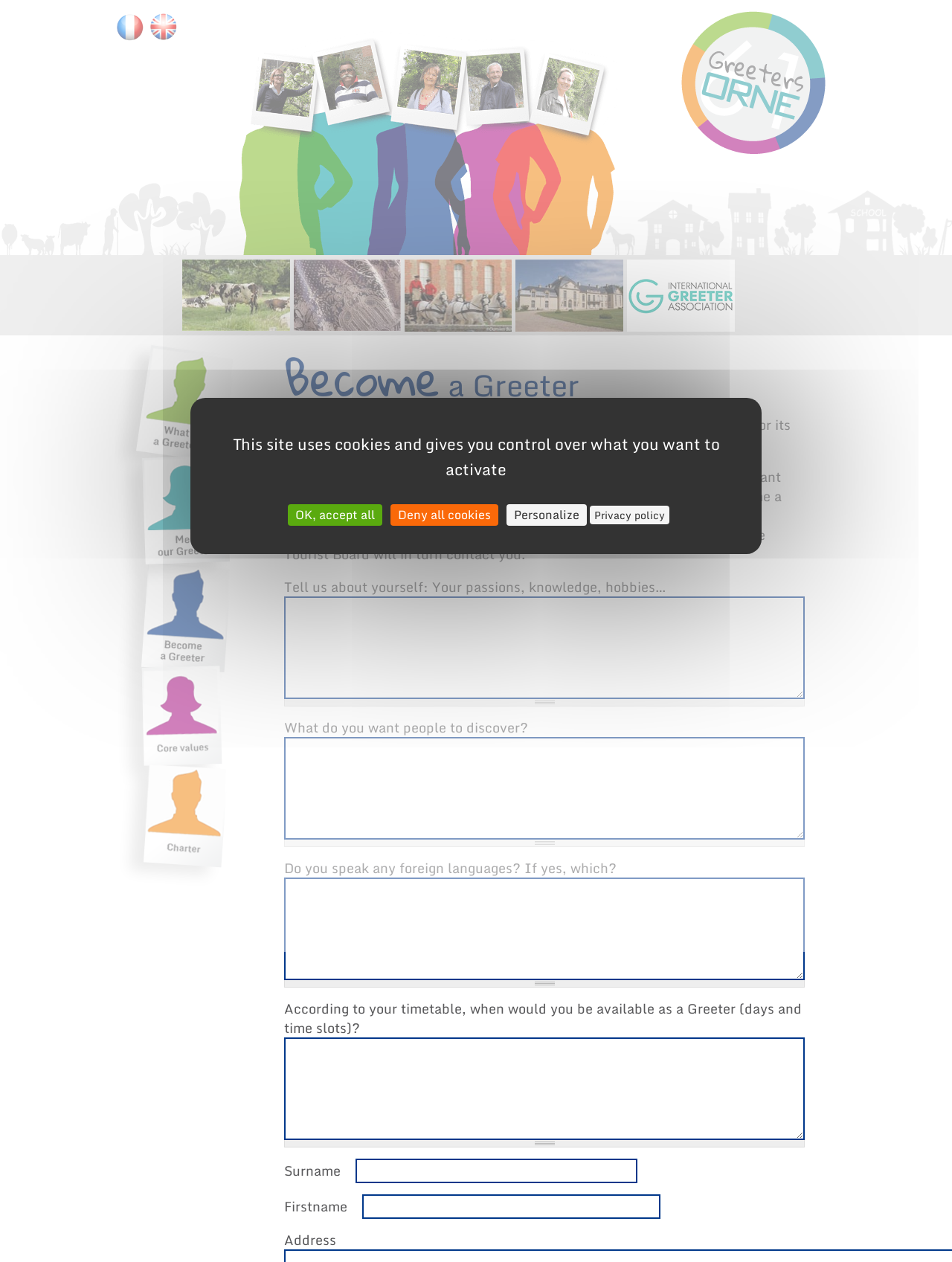Give a detailed overview of the webpage's appearance and contents.

This webpage is about becoming a Greeter in the Orne region of Normandy, France. At the top, there are links to switch between French and English languages. Below that, there are four images showcasing the region's culture and landscapes. 

On the left side, there are several links to explore, including "What is a Greeter?", "Meet our greeters", "Become a greeter", "Core values", and "Charter". 

The main content of the page is divided into sections. The first section has a heading "Become a Greeter" and describes the qualities required to become a Greeter, such as being welcoming, available, and tolerant. 

The next section is a questionnaire to apply to become a Greeter. It asks for personal information, including passions, knowledge, and hobbies, as well as what the applicant wants people to discover. The form also inquires about language skills and availability. 

At the bottom of the page, there is a section to enter personal details, including surname, first name, and address. 

Additionally, there is a cookies management panel that appears as a modal window, allowing users to control their cookie preferences.